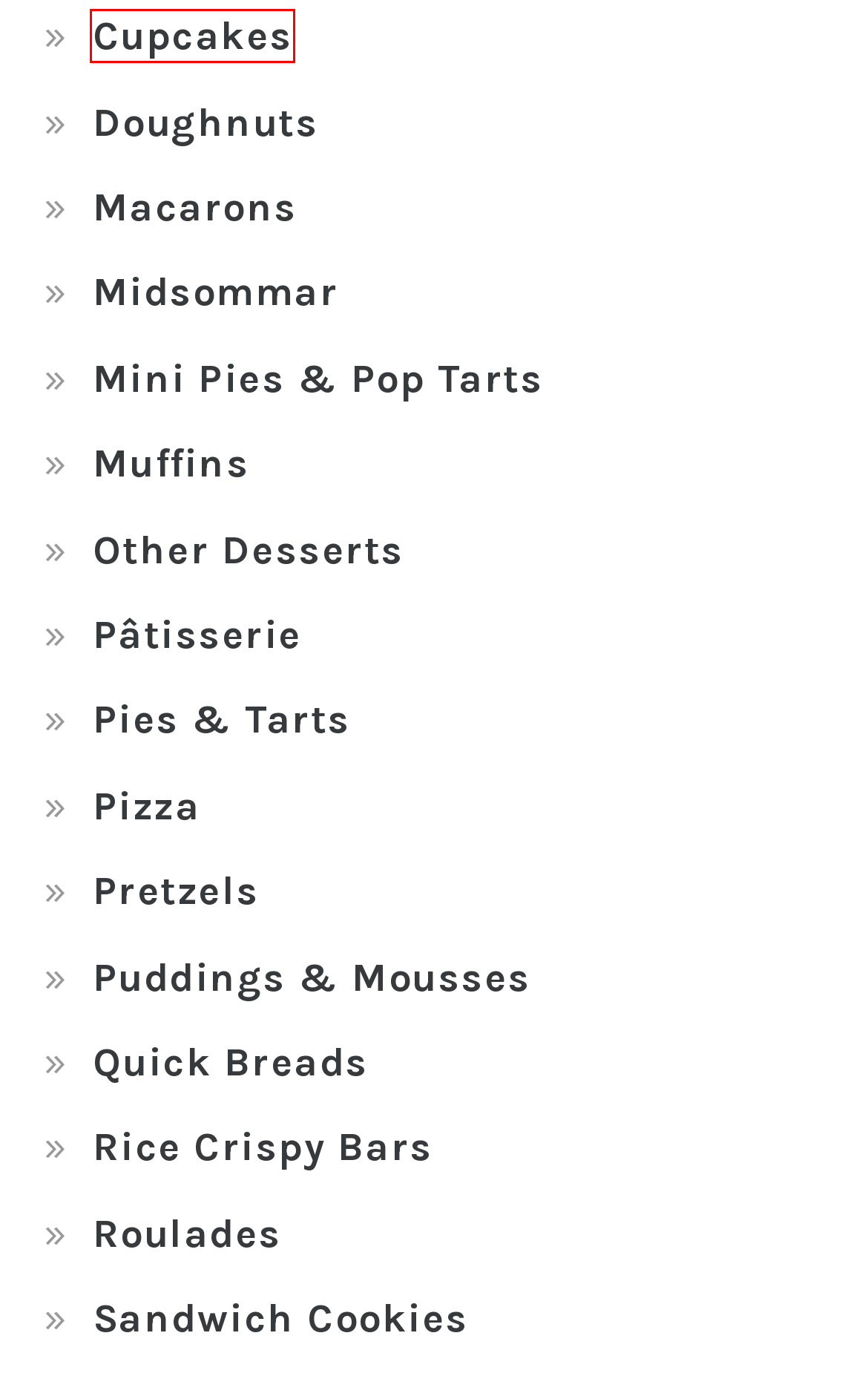You are provided a screenshot of a webpage featuring a red bounding box around a UI element. Choose the webpage description that most accurately represents the new webpage after clicking the element within the red bounding box. Here are the candidates:
A. Muffins Archives | Fikabröd
B. Quick Breads Archives | Fikabröd
C. Cupcakes Archives | Fikabröd
D. Puddings & Mousses Archives | Fikabröd
E. Sandwich Cookies Archives | Fikabröd
F. Midsommar Archives | Fikabröd
G. Pizza Archives | Fikabröd
H. Other Desserts Archives | Fikabröd

C